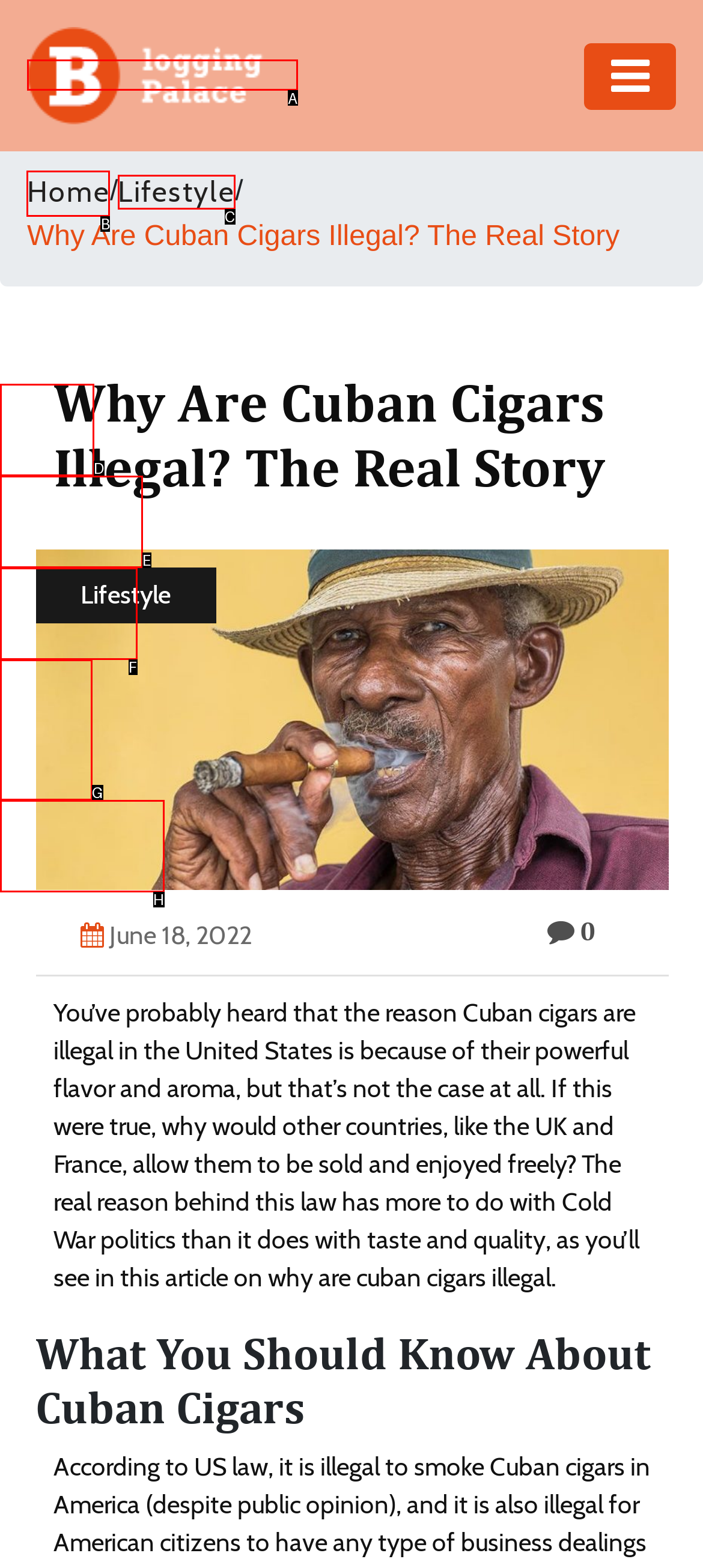Identify the appropriate choice to fulfill this task: Click the 'Home' link
Respond with the letter corresponding to the correct option.

B